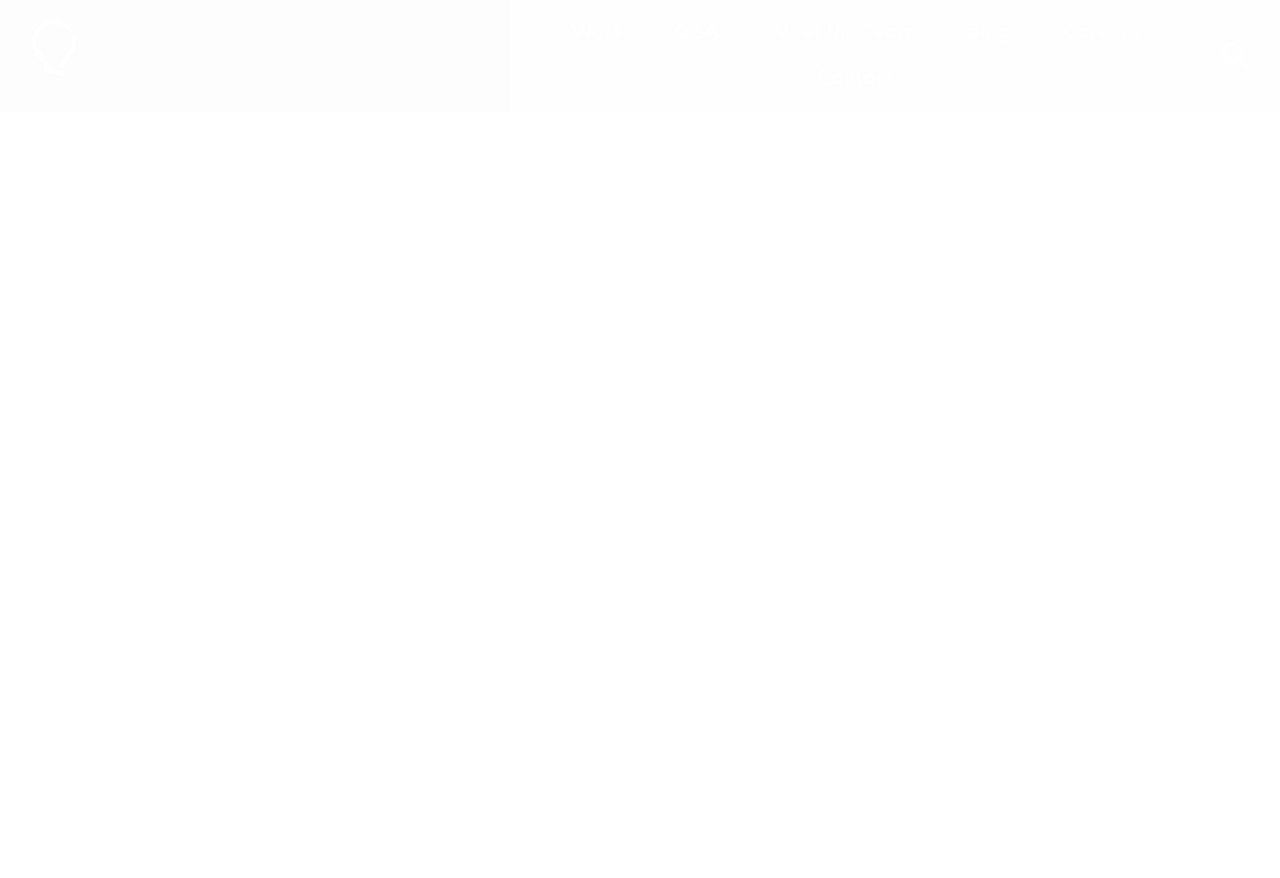Give a detailed account of the webpage.

The webpage is titled "The Rise of the QR Code - Current360" and appears to be a blog post. At the top left corner, there is a logo image of "Current-360-Bulb" which is also a link. 

To the right of the logo, there are six navigation links in a row: "Work", "GSA", "Meet the Team", "Blog", "Careers", and "Contact". These links are positioned near the top of the page, with "Work" on the left and "Contact" on the right.

At the top right corner, there is a search bar with a "Search" button. The search bar is positioned slightly below the navigation links.

The meta description suggests that the blog post is about QR codes and their potential for creative marketing.